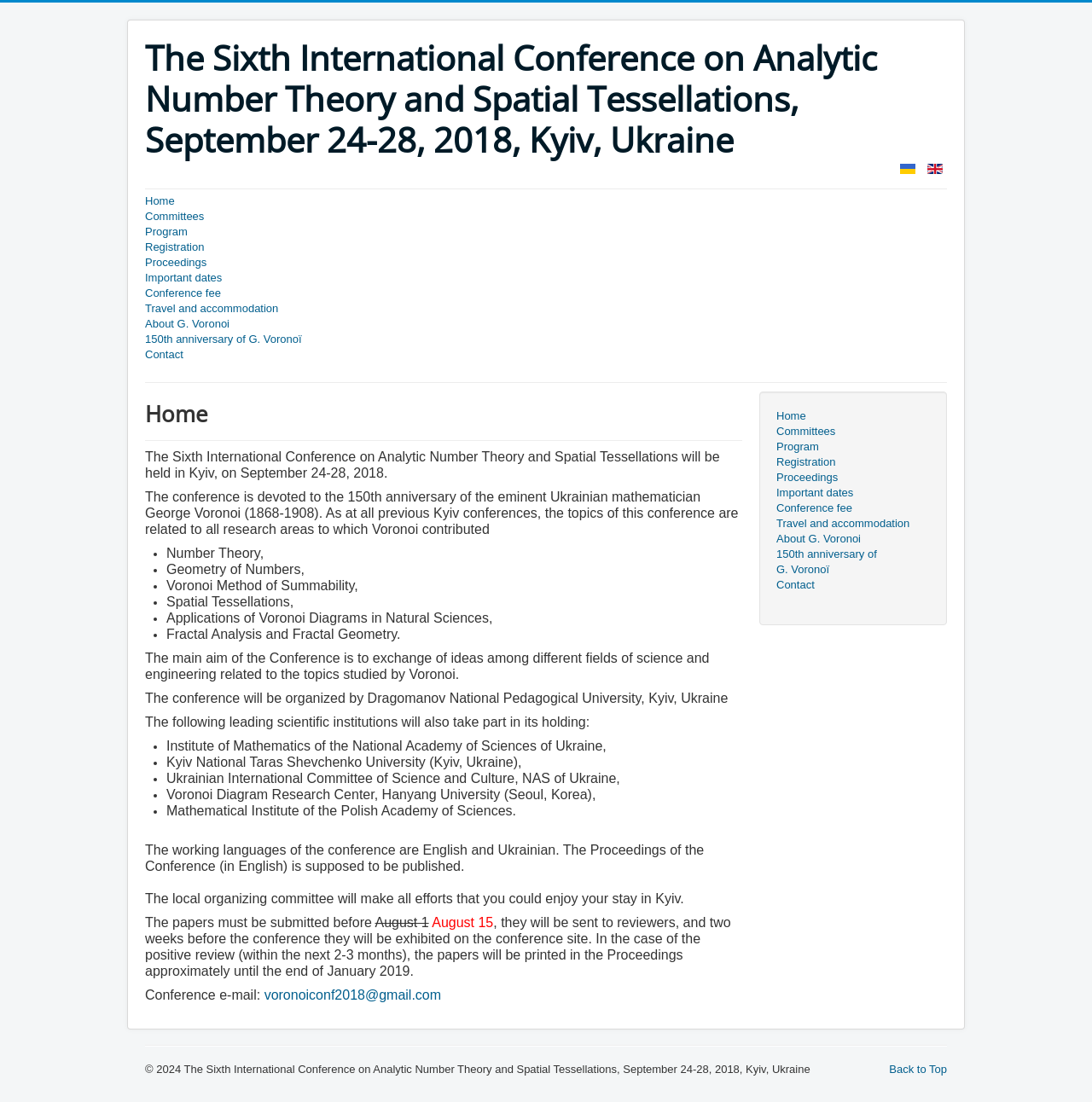What is the conference name?
Could you answer the question in a detailed manner, providing as much information as possible?

I found the conference name by looking at the title of the webpage, which is 'The Sixth International Conference on Analytic Number Theory and Spatial Tessellations, September 24-28, 2018, Kyiv, Ukraine'.